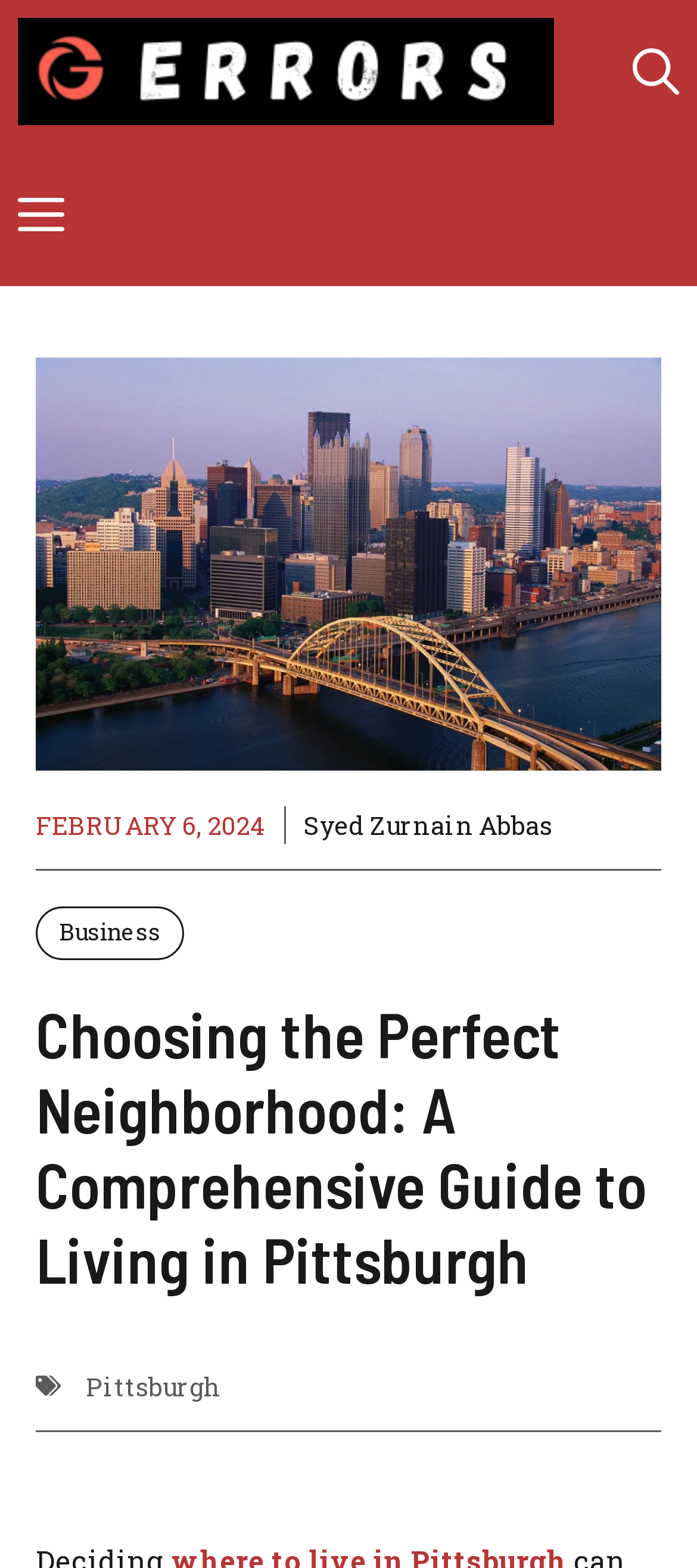Extract the bounding box coordinates of the UI element described: "Business". Provide the coordinates in the format [left, top, right, bottom] with values ranging from 0 to 1.

[0.051, 0.578, 0.264, 0.612]